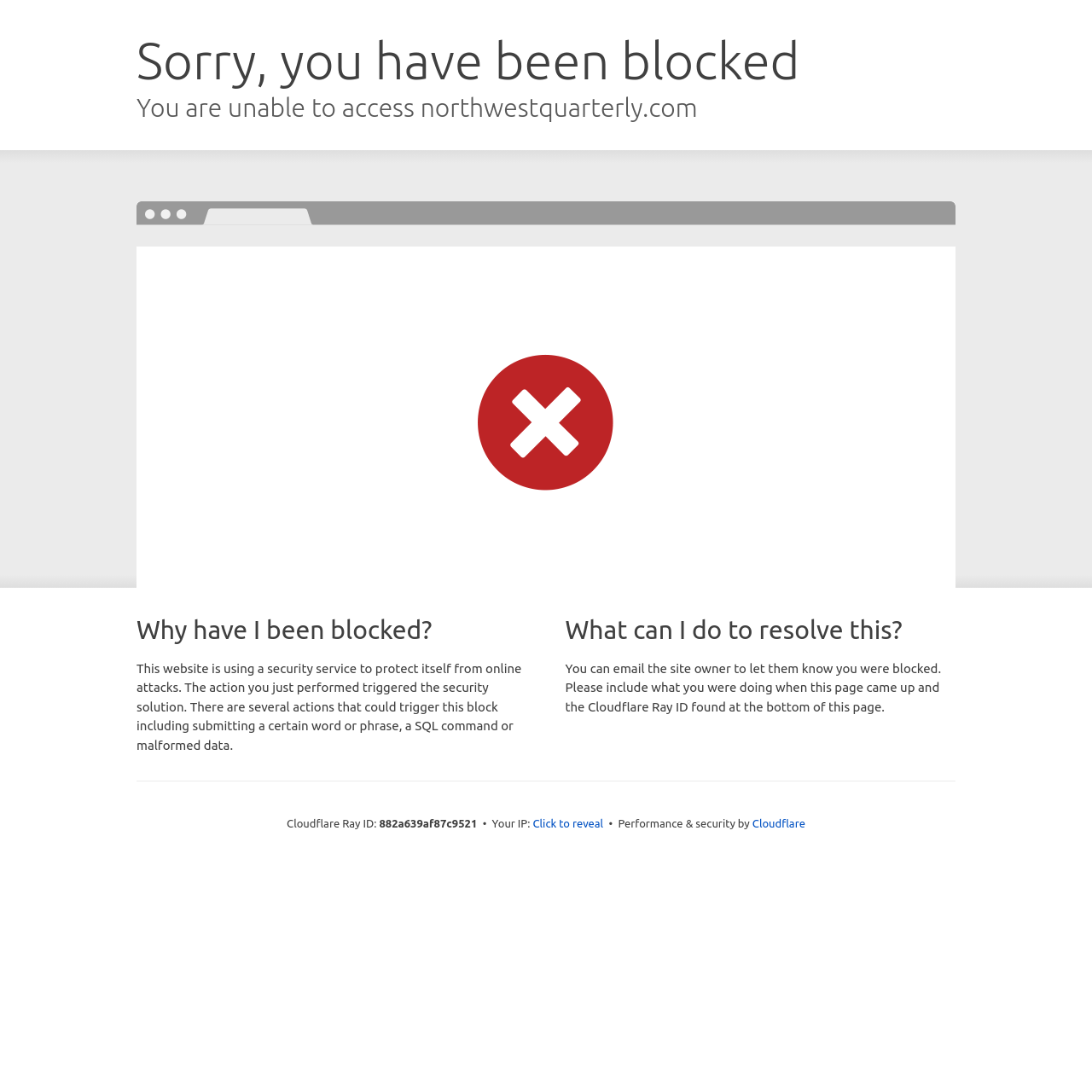Locate the bounding box of the UI element with the following description: "Click to reveal".

[0.488, 0.747, 0.552, 0.762]